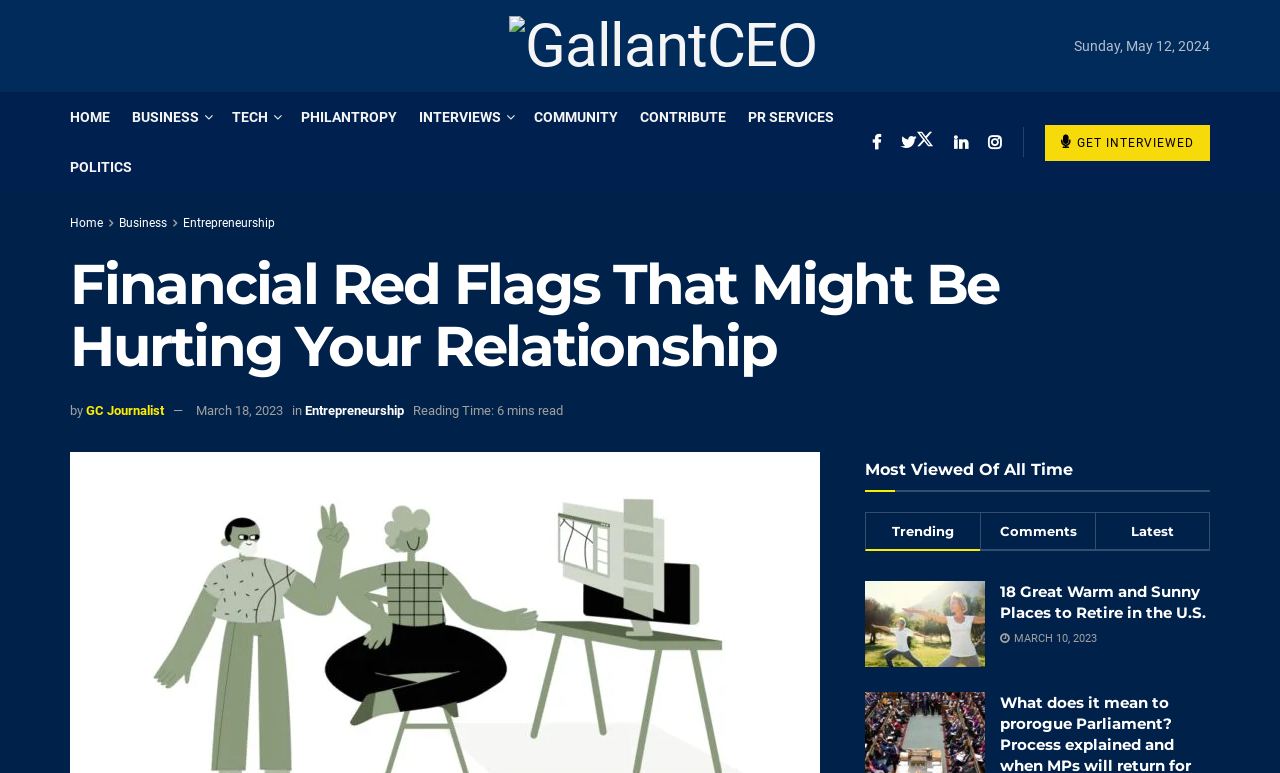Provide the text content of the webpage's main heading.

Financial Red Flags That Might Be Hurting Your Relationship